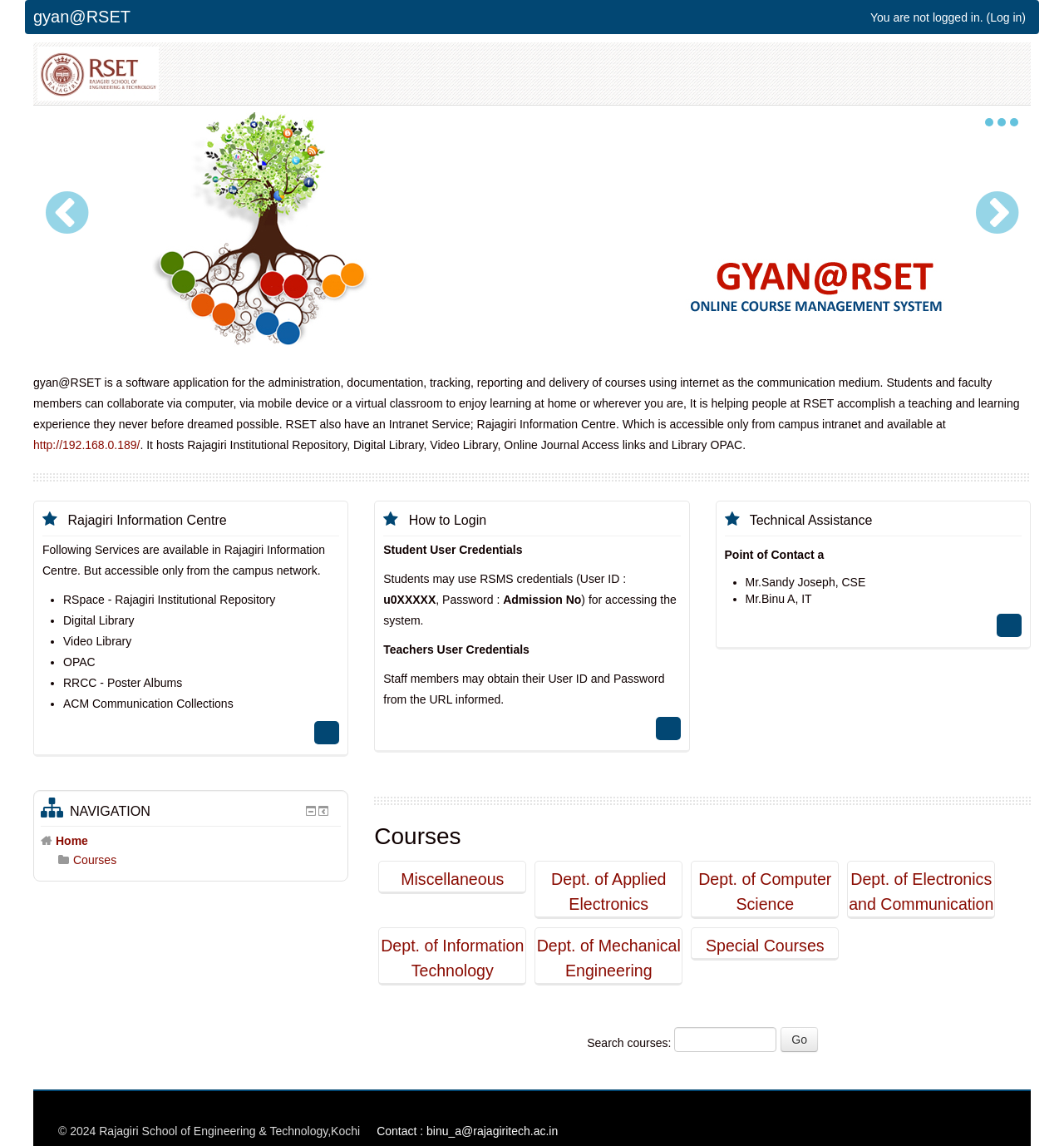Locate the bounding box coordinates of the clickable element to fulfill the following instruction: "Contact Us". Provide the coordinates as four float numbers between 0 and 1 in the format [left, top, right, bottom].

None